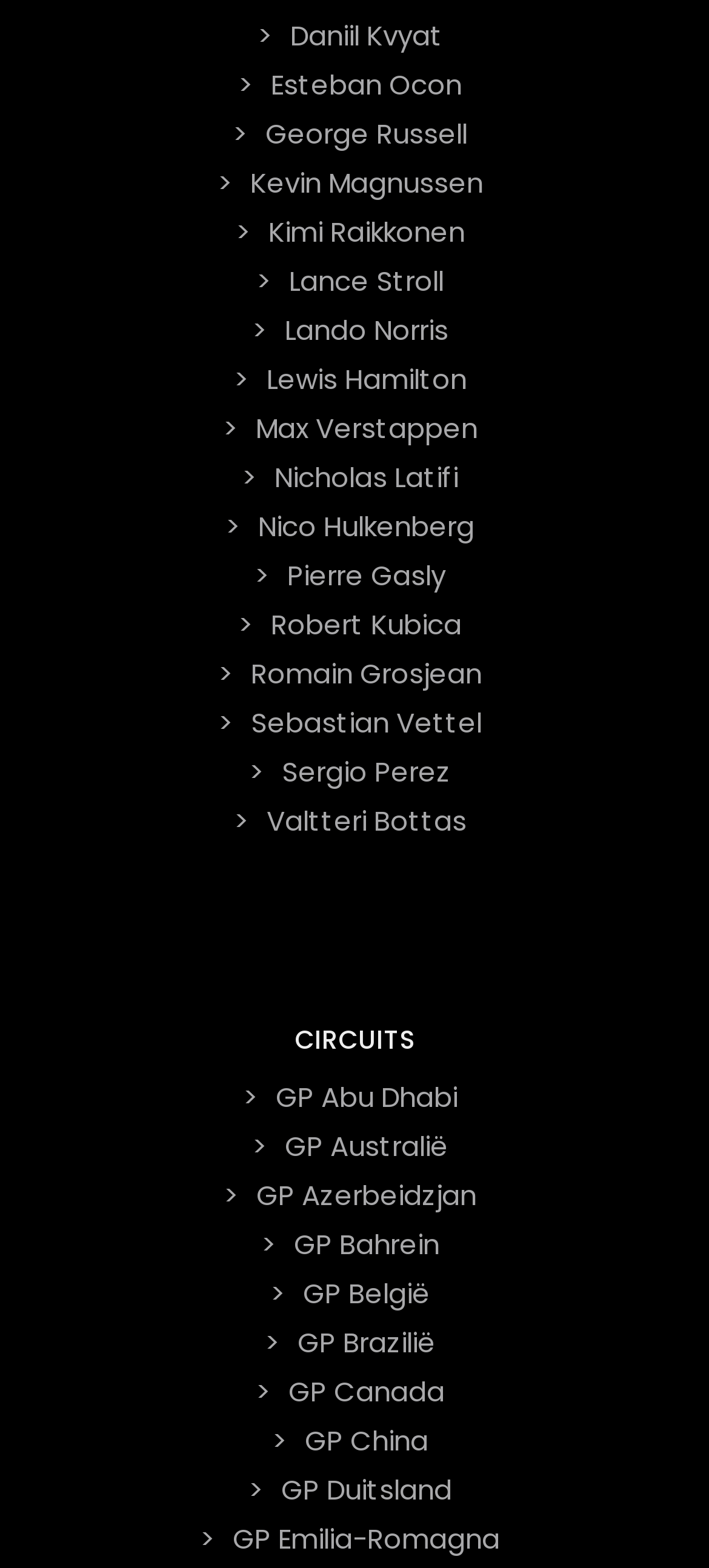What is the last driver listed? Analyze the screenshot and reply with just one word or a short phrase.

Valtteri Bottas